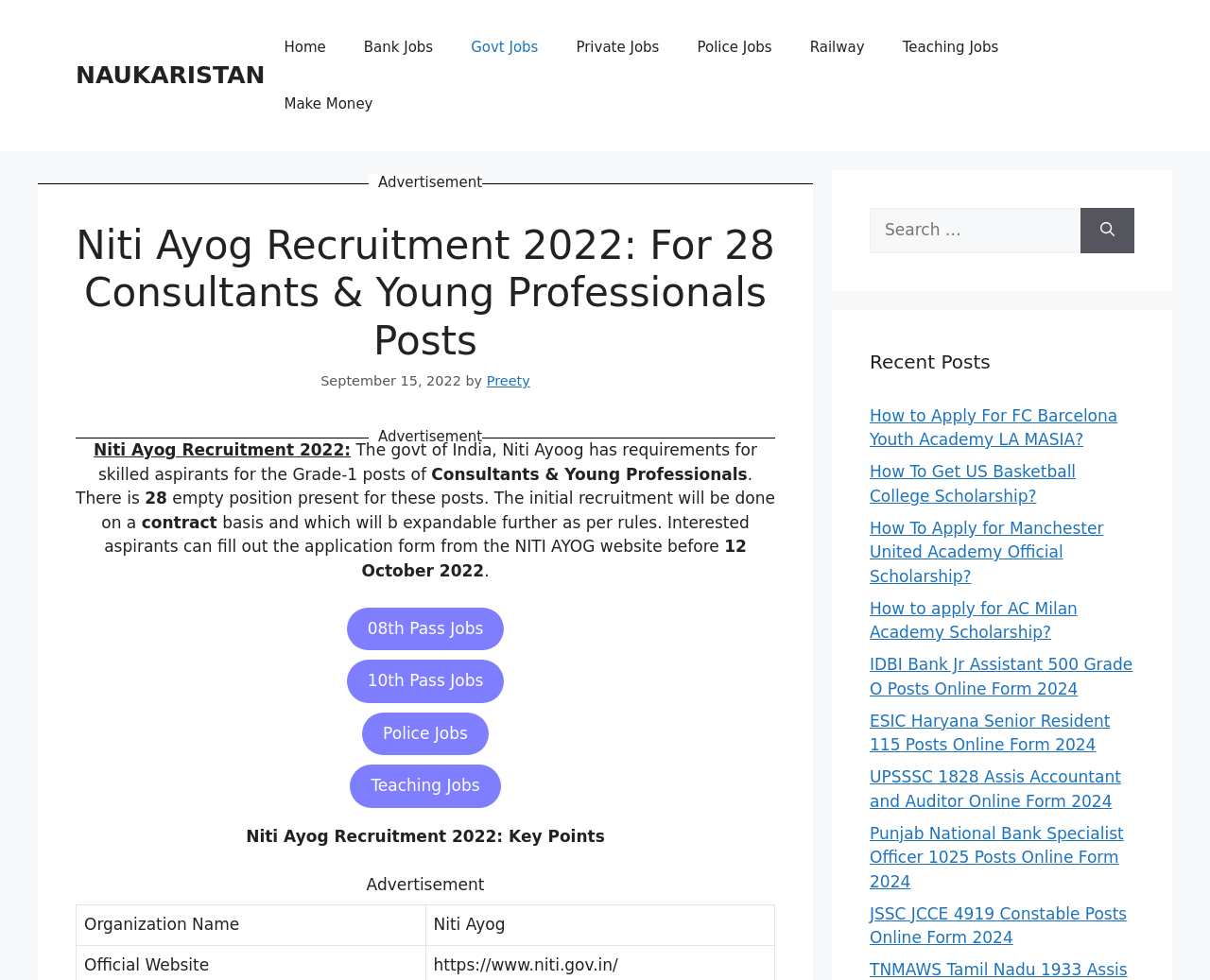What is the last date to fill out the application form?
We need a detailed and meticulous answer to the question.

I found the answer by reading the text content of the StaticText element which mentions 'before 12 October 2022'.